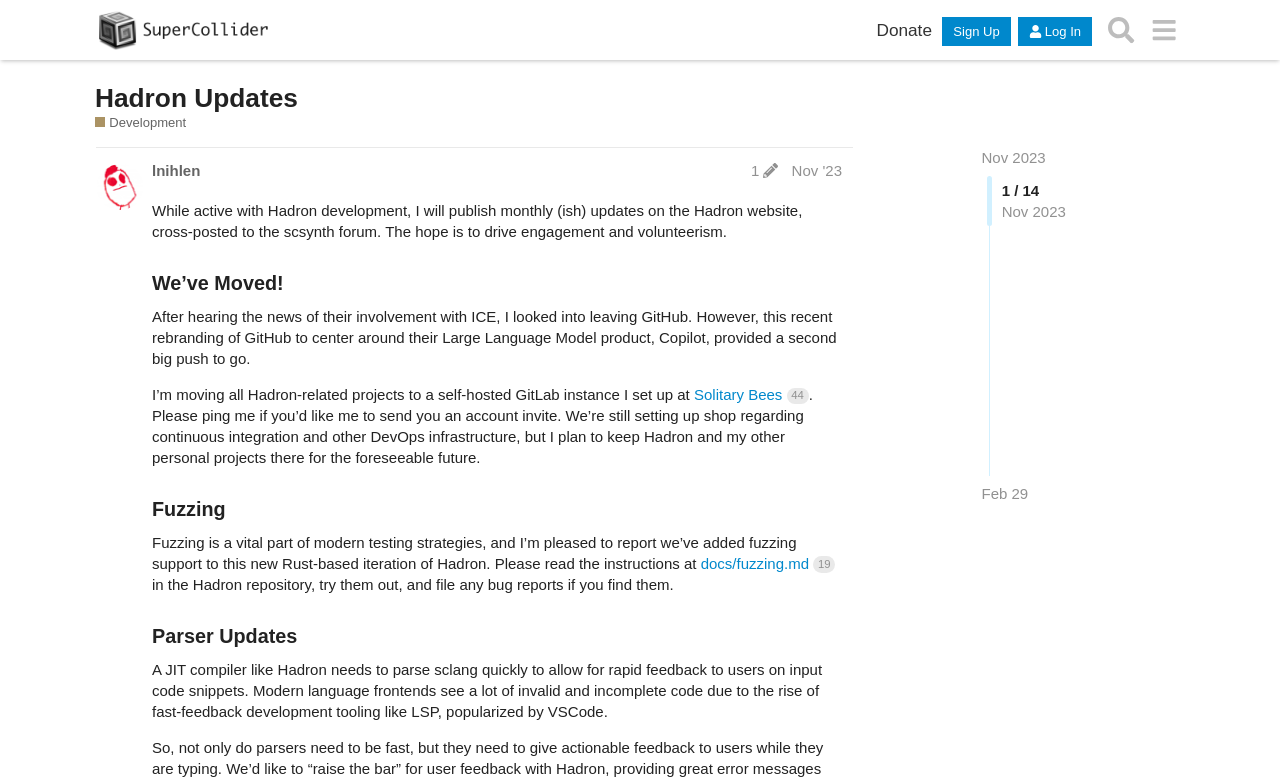Please find the bounding box coordinates of the section that needs to be clicked to achieve this instruction: "Visit the 'Development' page".

[0.074, 0.146, 0.145, 0.17]